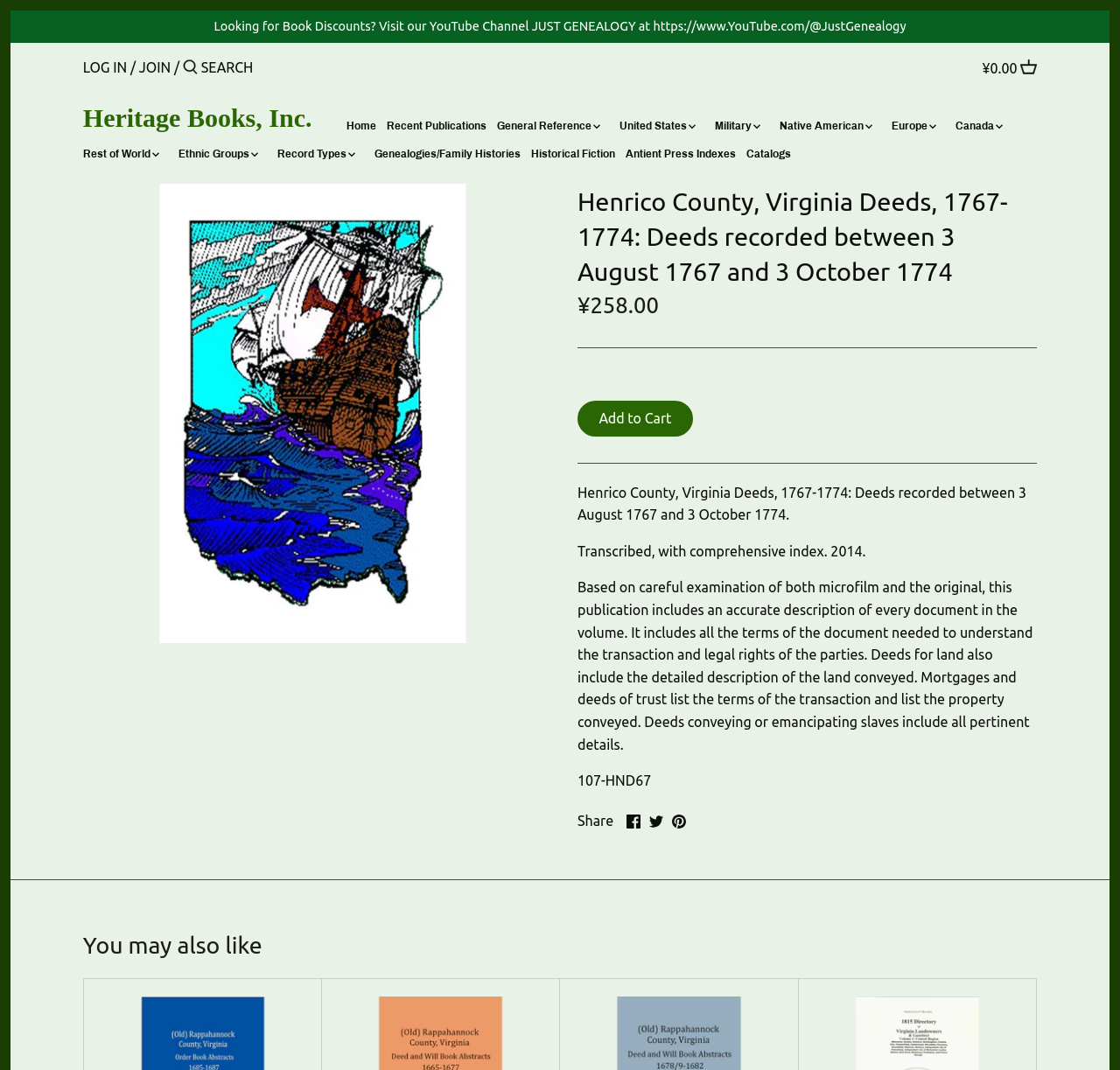Provide the bounding box coordinates of the area you need to click to execute the following instruction: "share on Facebook".

[0.559, 0.756, 0.572, 0.775]